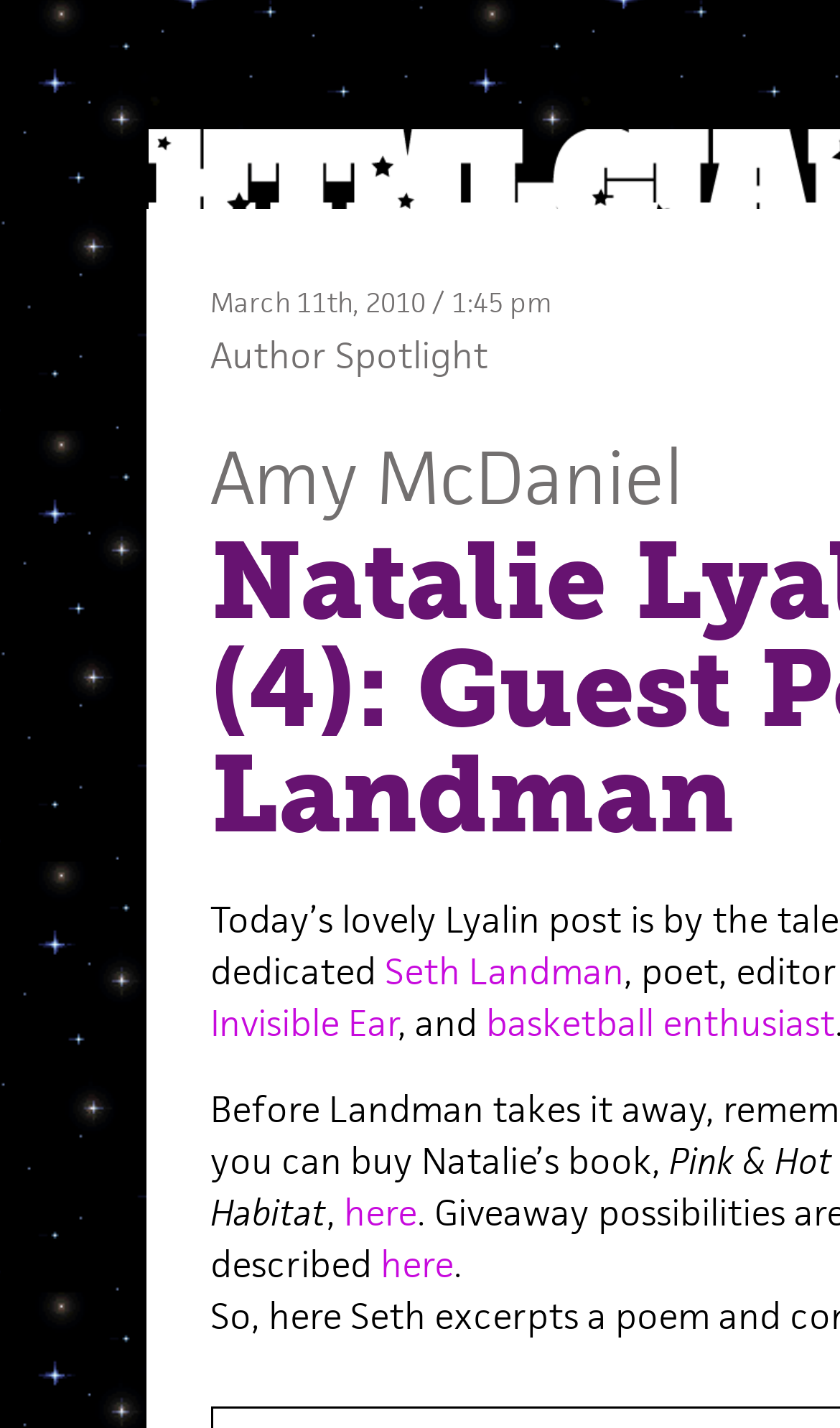How many links are there in the author's description?
Look at the screenshot and provide an in-depth answer.

The number of links in the author's description can be found by counting the links surrounding the author's name. There are three links: 'Seth Landman', 'Invisible Ear', and 'basketball enthusiast'.